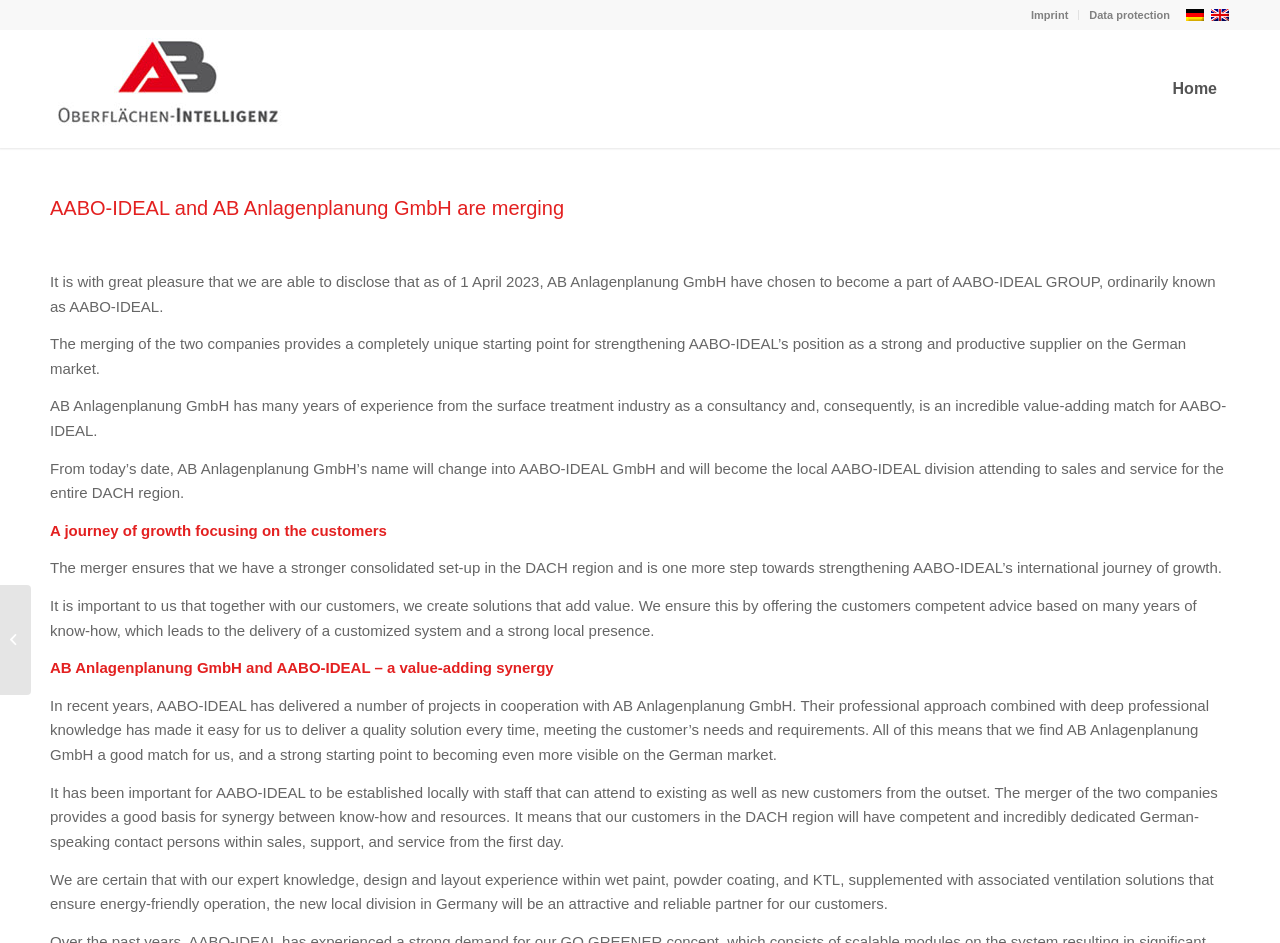Offer a thorough description of the webpage.

The webpage is about the merger of AABO-IDEAL and AB Anlagenplanung GmbH, a German company. At the top right corner, there is a vertical menu with two menu items: "Imprint" and "Data protection". Next to the menu, there are two links to switch the language to "Deutsch" or "English", each accompanied by a small flag icon.

On the left side of the page, there is a logo of "AB Gruppe" with a link to its homepage. Below the logo, there is a heading announcing the merger of the two companies. The main content of the page is a series of paragraphs explaining the merger, its benefits, and the value it brings to customers. The text is divided into seven sections, each describing a different aspect of the merger.

At the bottom left corner, there is a link to a presentation about "Duplex-Systeme", and next to it, there is a layout table with some content. The overall layout of the page is clean and easy to read, with a clear hierarchy of headings and paragraphs.